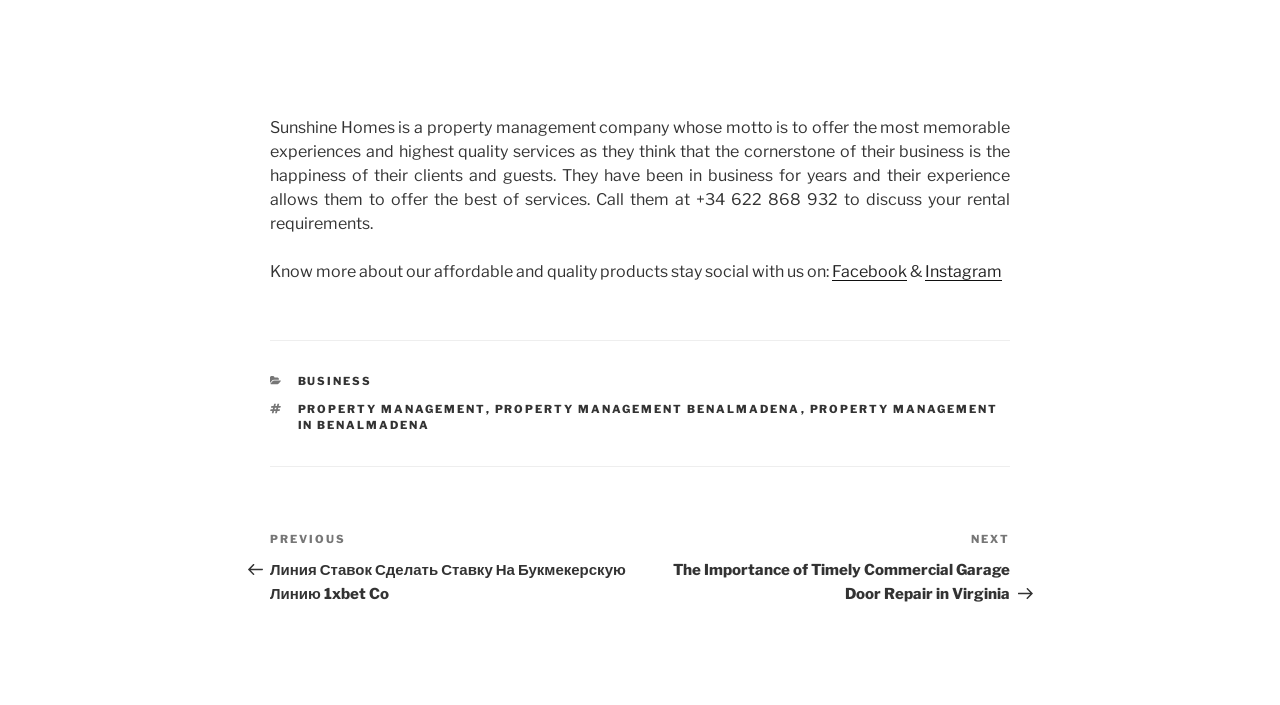Show me the bounding box coordinates of the clickable region to achieve the task as per the instruction: "Learn more about Sunshine Homes".

[0.211, 0.168, 0.789, 0.331]